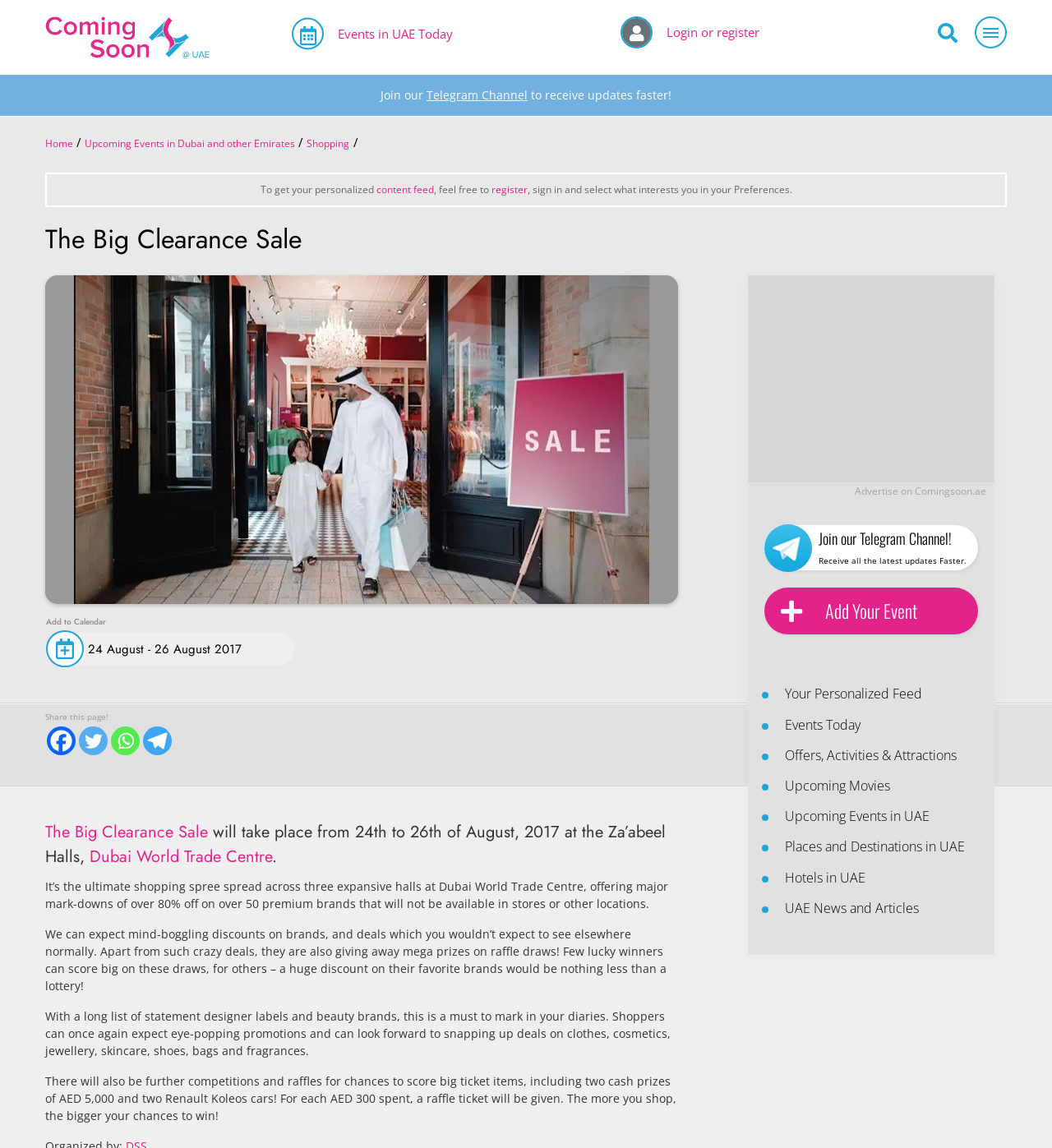Please find and give the text of the main heading on the webpage.

The Big Clearance Sale